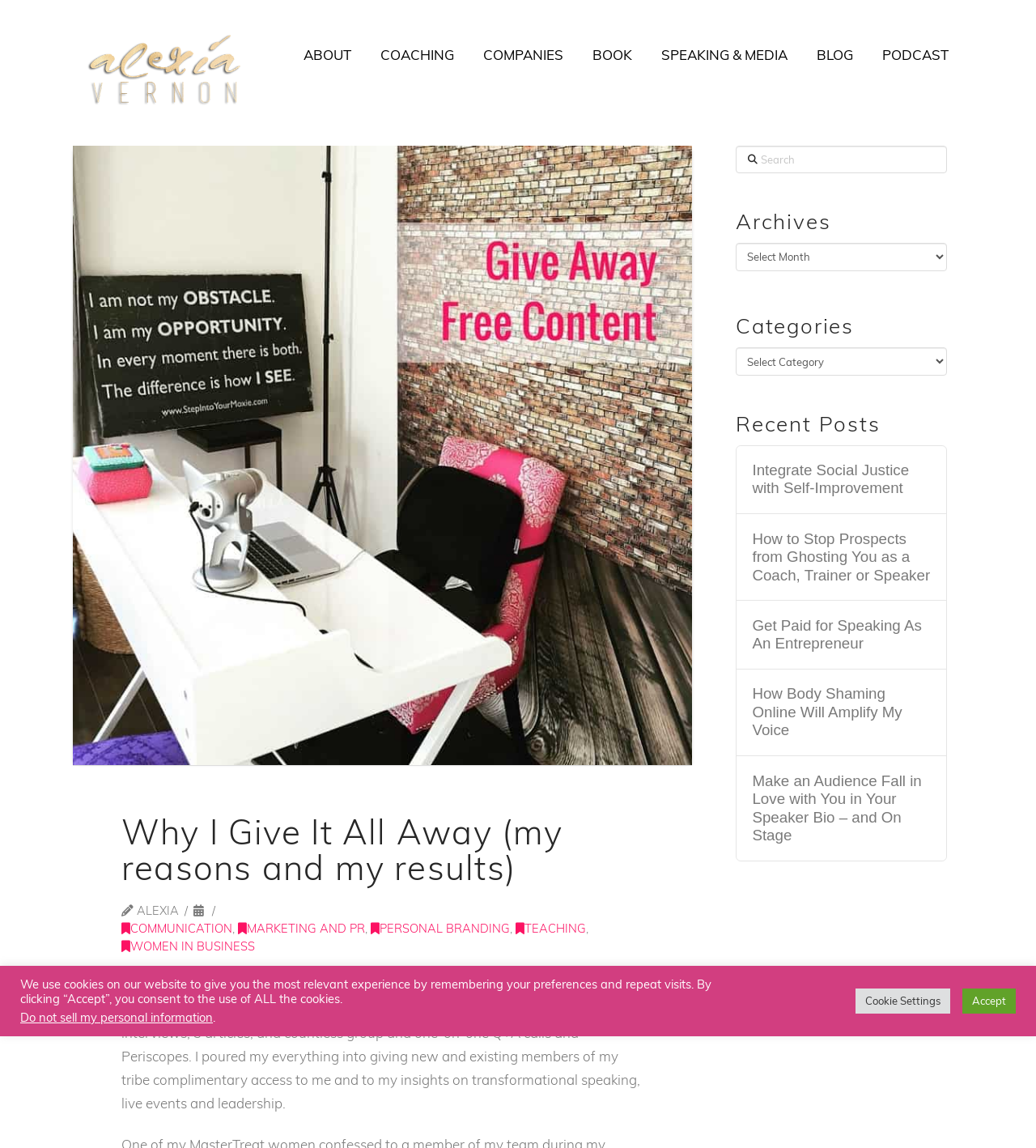Analyze the image and answer the question with as much detail as possible: 
What are the categories available in the archives?

The webpage has an archives section, but it does not specify the categories available. It only provides a combobox to select categories, but the options are not listed.